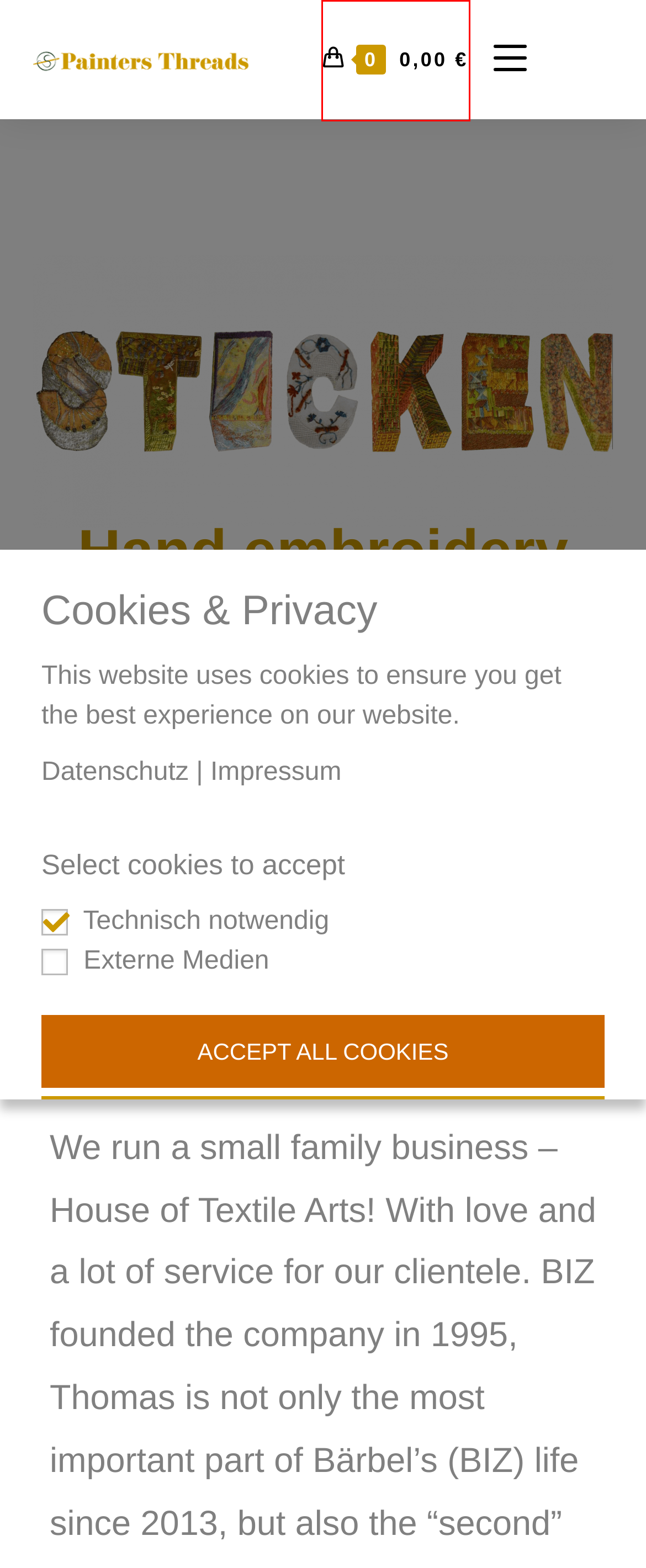Examine the screenshot of a webpage featuring a red bounding box and identify the best matching webpage description for the new page that results from clicking the element within the box. Here are the options:
A. House of Textile Arts - Tentakulum Painters Threads Basics
B. Data protection - Painters Threads Shop
C. Contact - Painters Threads Shop
D. Imprint - Painters Threads Shop
E. Store - Painters Threads Shop
F. Cart - Painters Threads Shop
G. Painters Threads
H. Shop - Painters Threads Shop

F